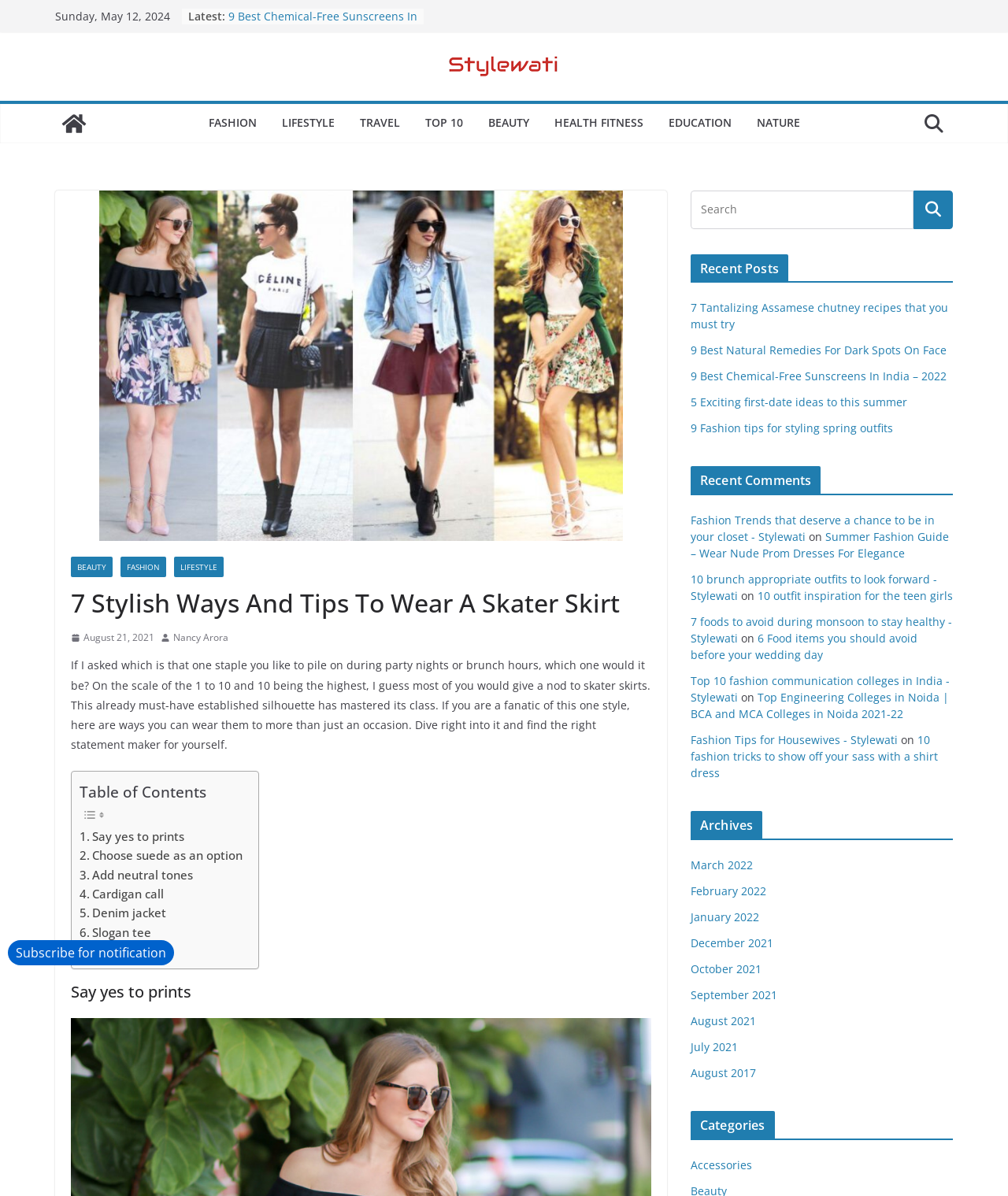Please specify the bounding box coordinates of the element that should be clicked to execute the given instruction: 'Read the article about 7 Stylish Ways And Tips To Wear A Skater Skirt'. Ensure the coordinates are four float numbers between 0 and 1, expressed as [left, top, right, bottom].

[0.07, 0.491, 0.646, 0.518]